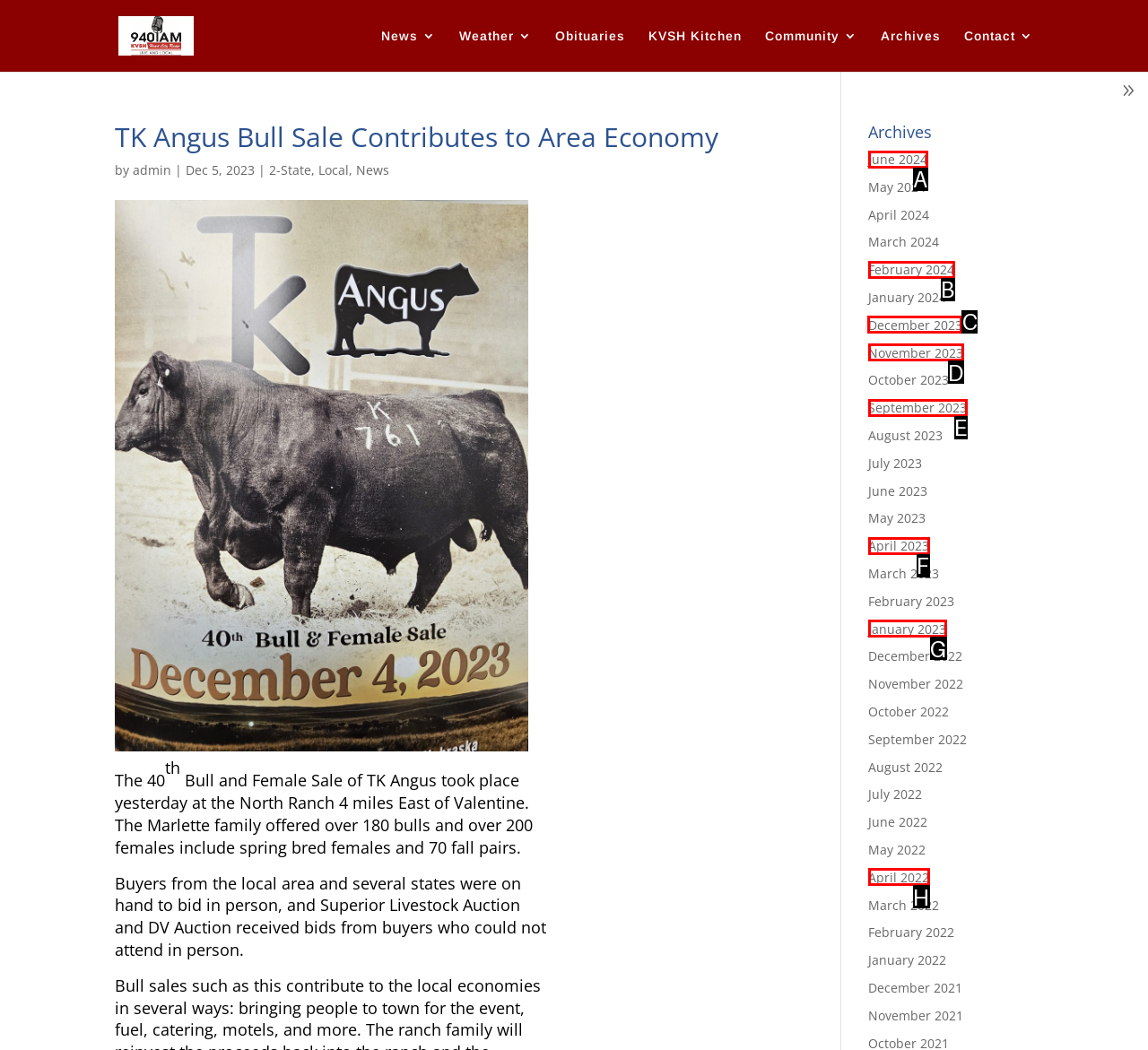Determine which HTML element to click for this task: Browse the archives for December 2023 Provide the letter of the selected choice.

C